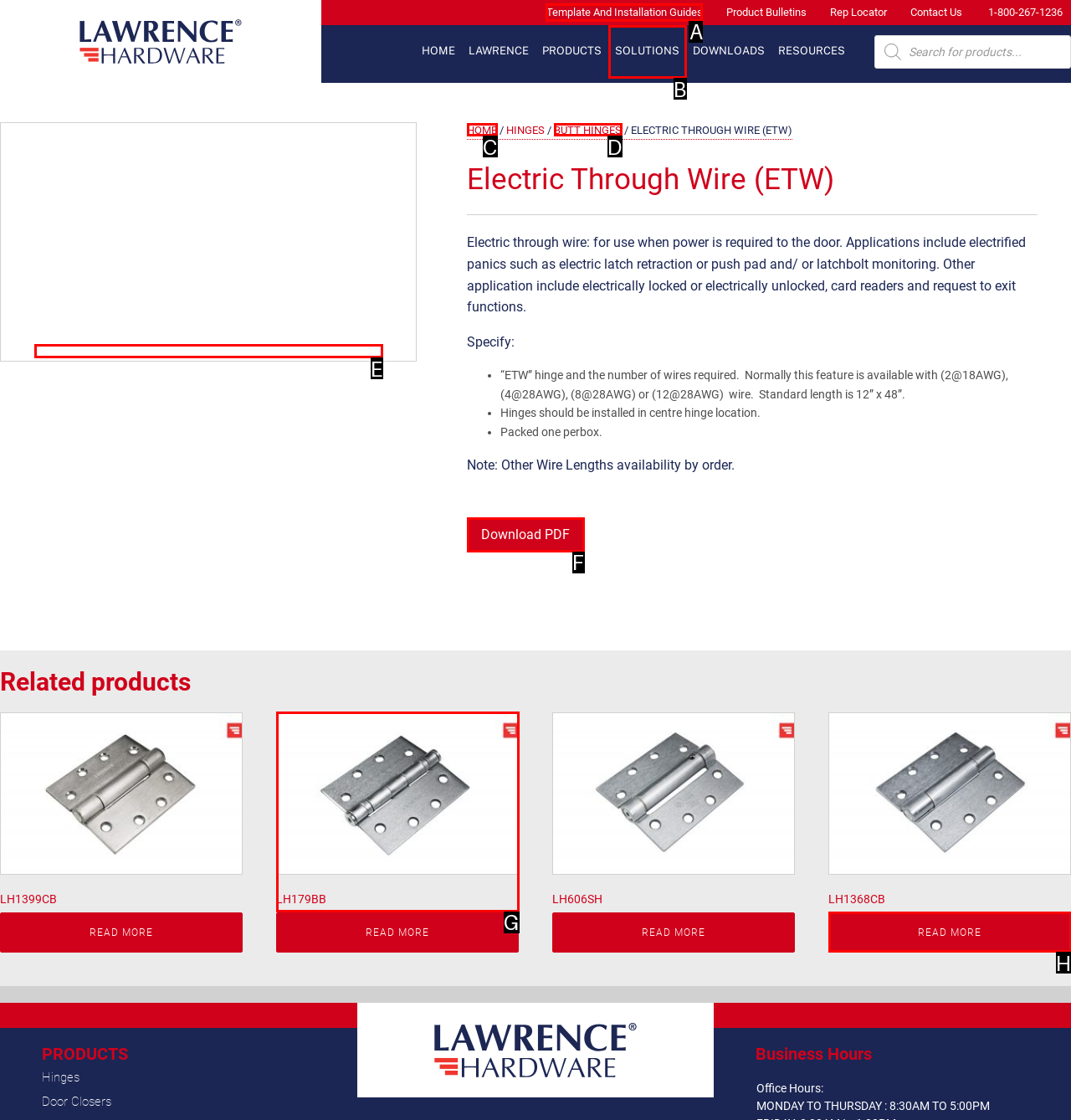Identify the correct UI element to click for this instruction: View Template And Installation Guides
Respond with the appropriate option's letter from the provided choices directly.

A